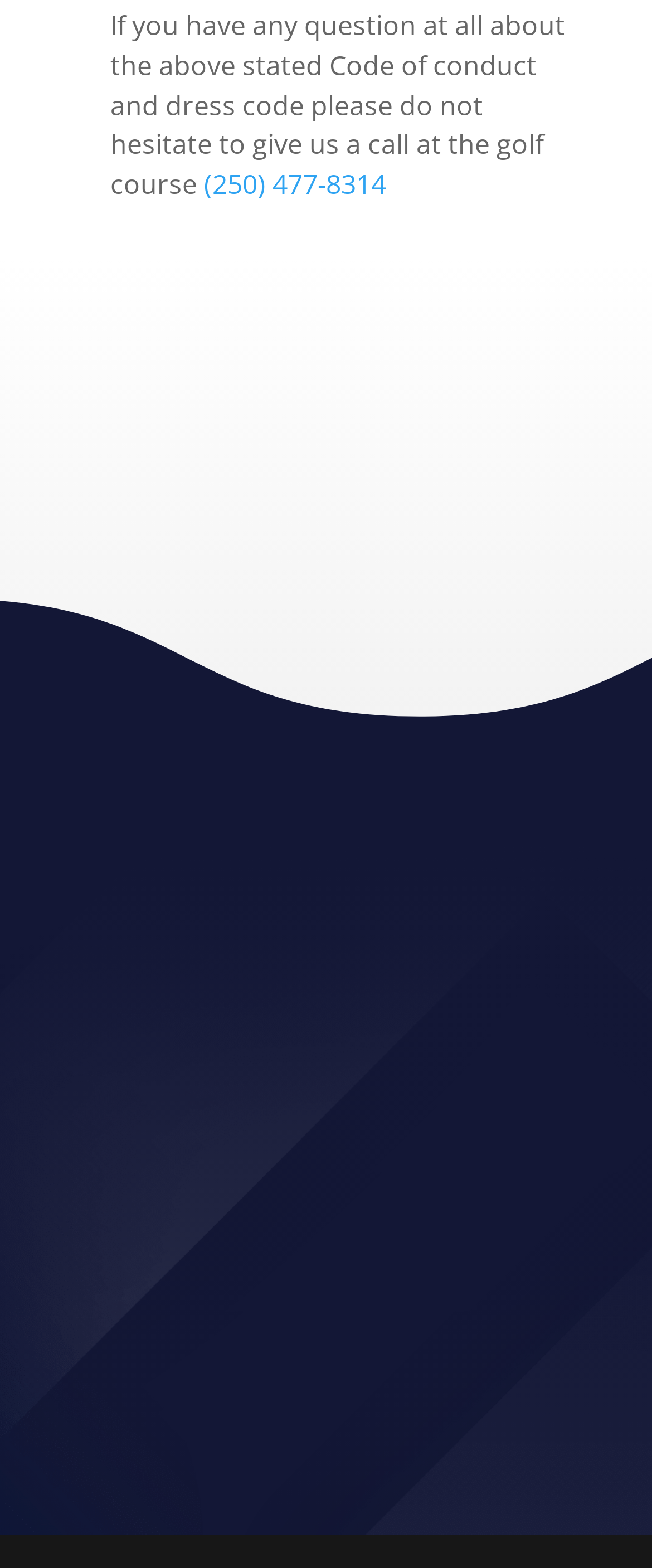Give a concise answer using one word or a phrase to the following question:
How many social media links are at the bottom of the page?

3